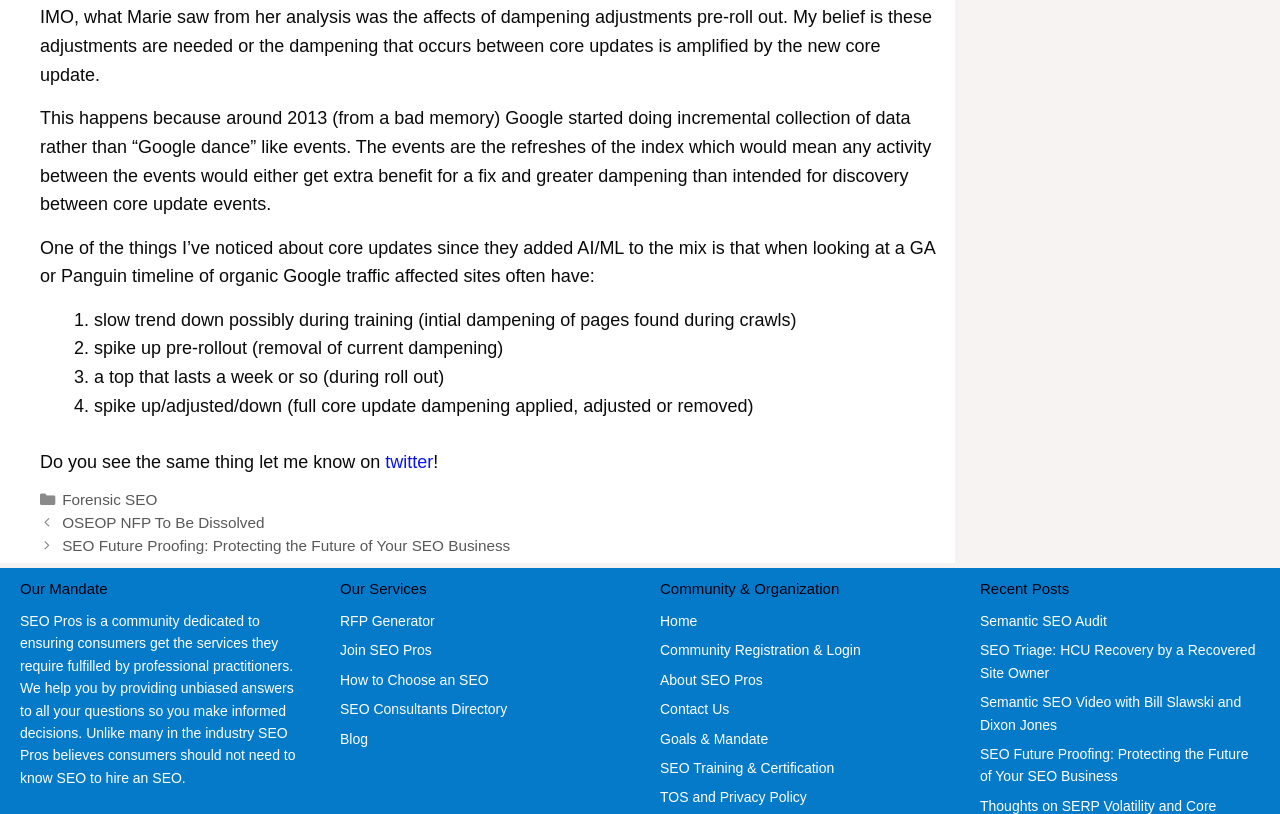What is the name of the directory mentioned in the webpage?
Provide a detailed and well-explained answer to the question.

In the webpage content, under the 'Our Services' section, there is a link to a directory, which is named 'SEO Consultants Directory'.